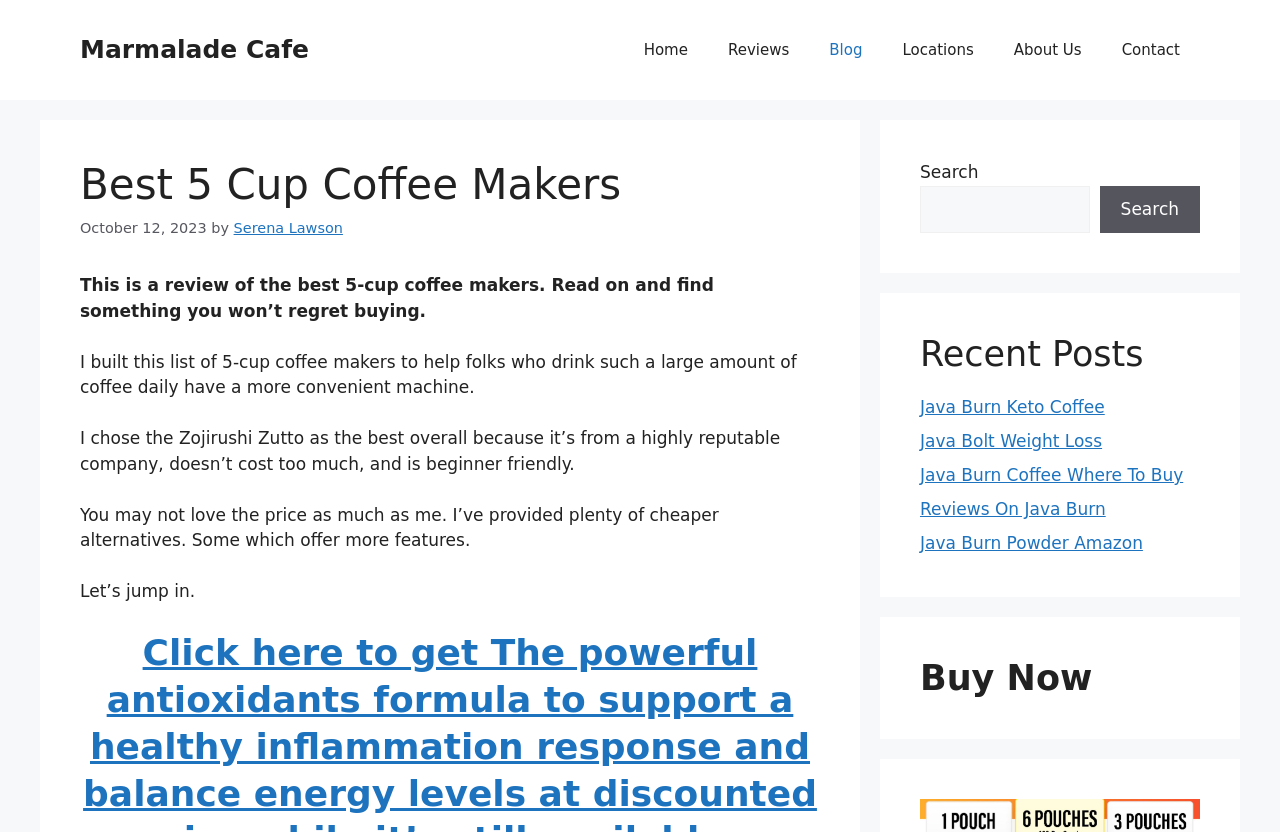Please identify the bounding box coordinates of the element I should click to complete this instruction: 'Read the 'Java Burn Keto Coffee' post'. The coordinates should be given as four float numbers between 0 and 1, like this: [left, top, right, bottom].

[0.719, 0.477, 0.863, 0.501]